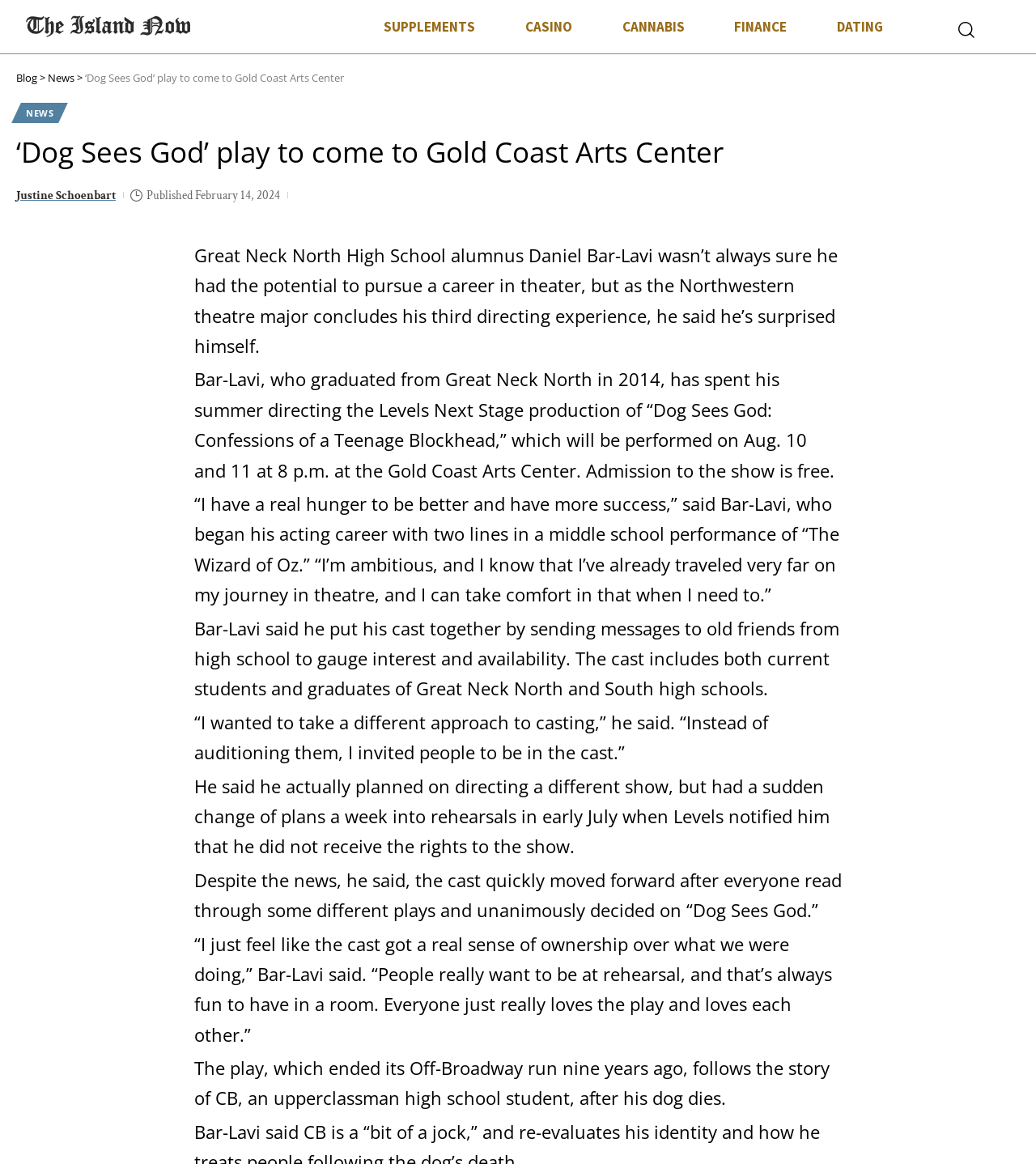Can you pinpoint the bounding box coordinates for the clickable element required for this instruction: "Click on the 'NEWS' link"? The coordinates should be four float numbers between 0 and 1, i.e., [left, top, right, bottom].

[0.016, 0.088, 0.061, 0.105]